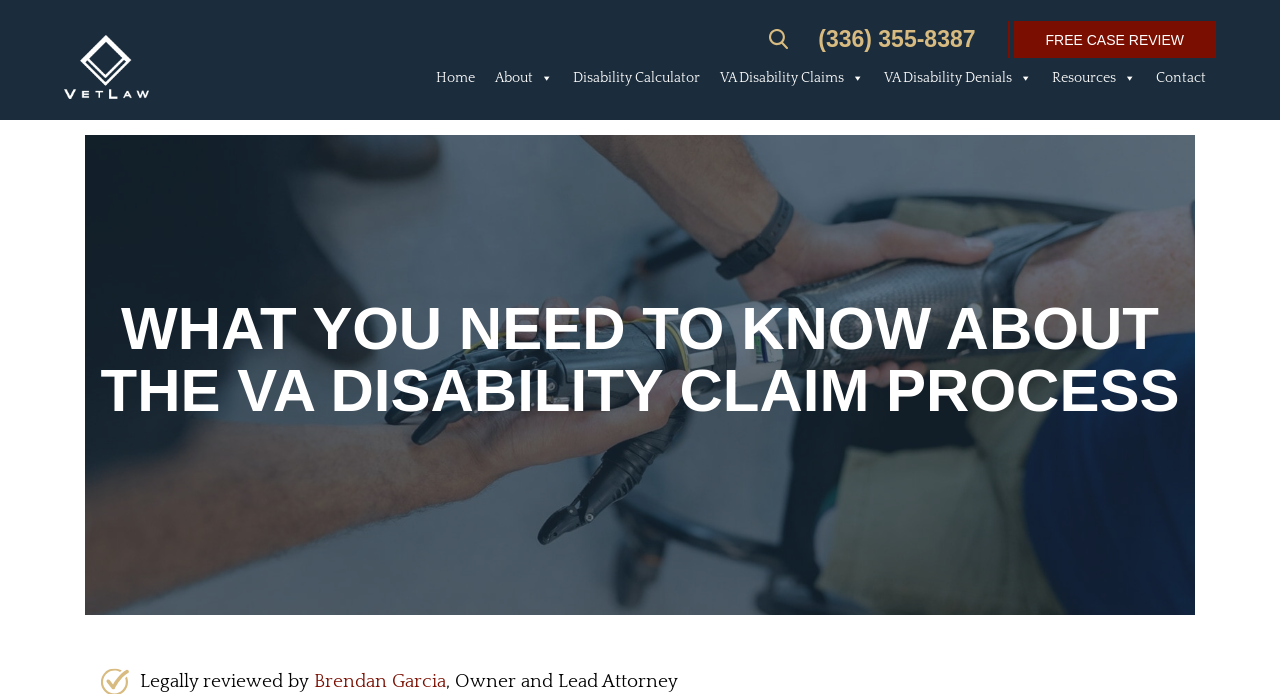What is the topic of the main heading?
Identify the answer in the screenshot and reply with a single word or phrase.

VA disability claim process